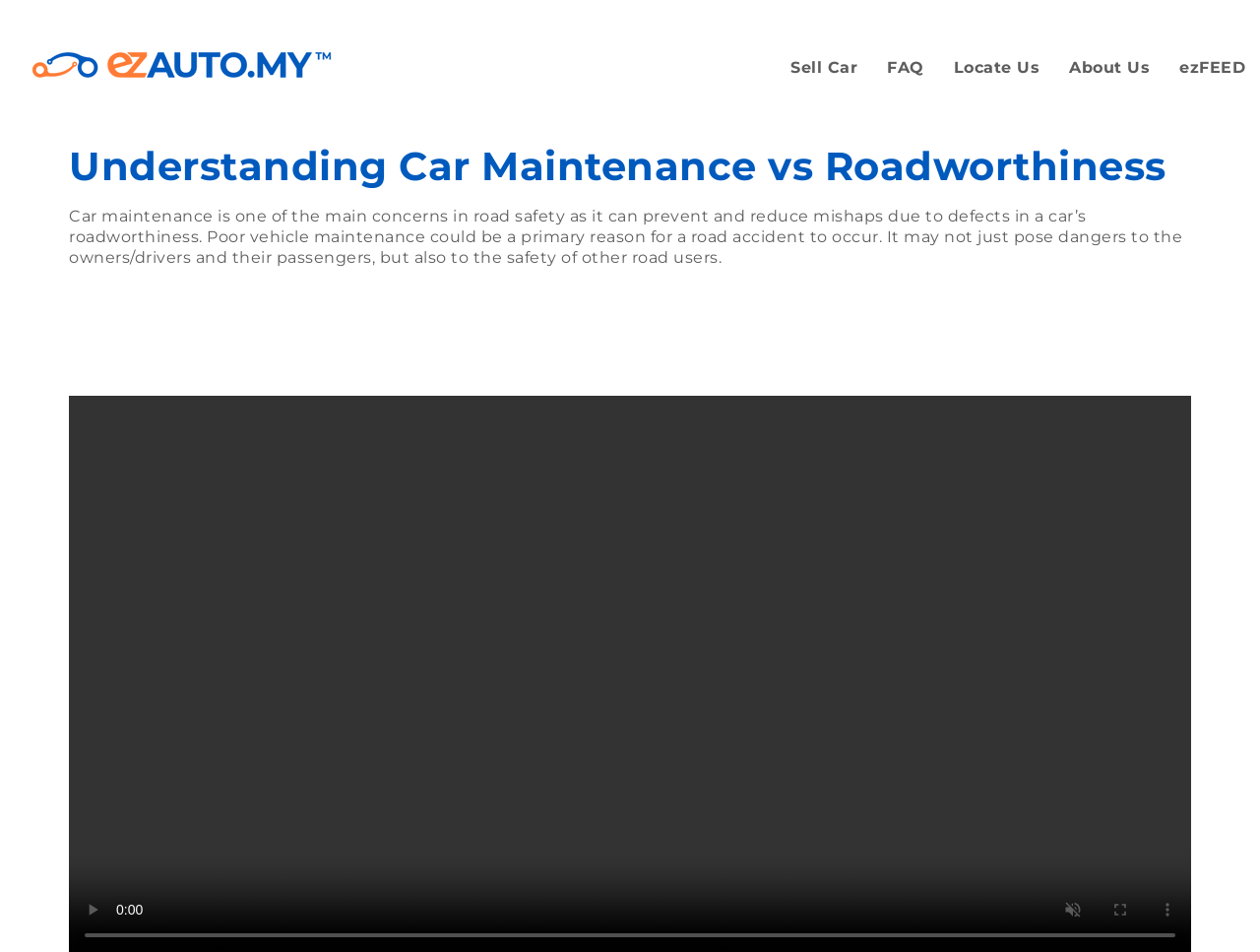What are the other sections available on the website?
Give a detailed and exhaustive answer to the question.

The webpage has a navigation menu with links to other sections, including Sell Car, FAQ, Locate Us, About Us, and ezFEED, which suggests that these sections are available on the website.